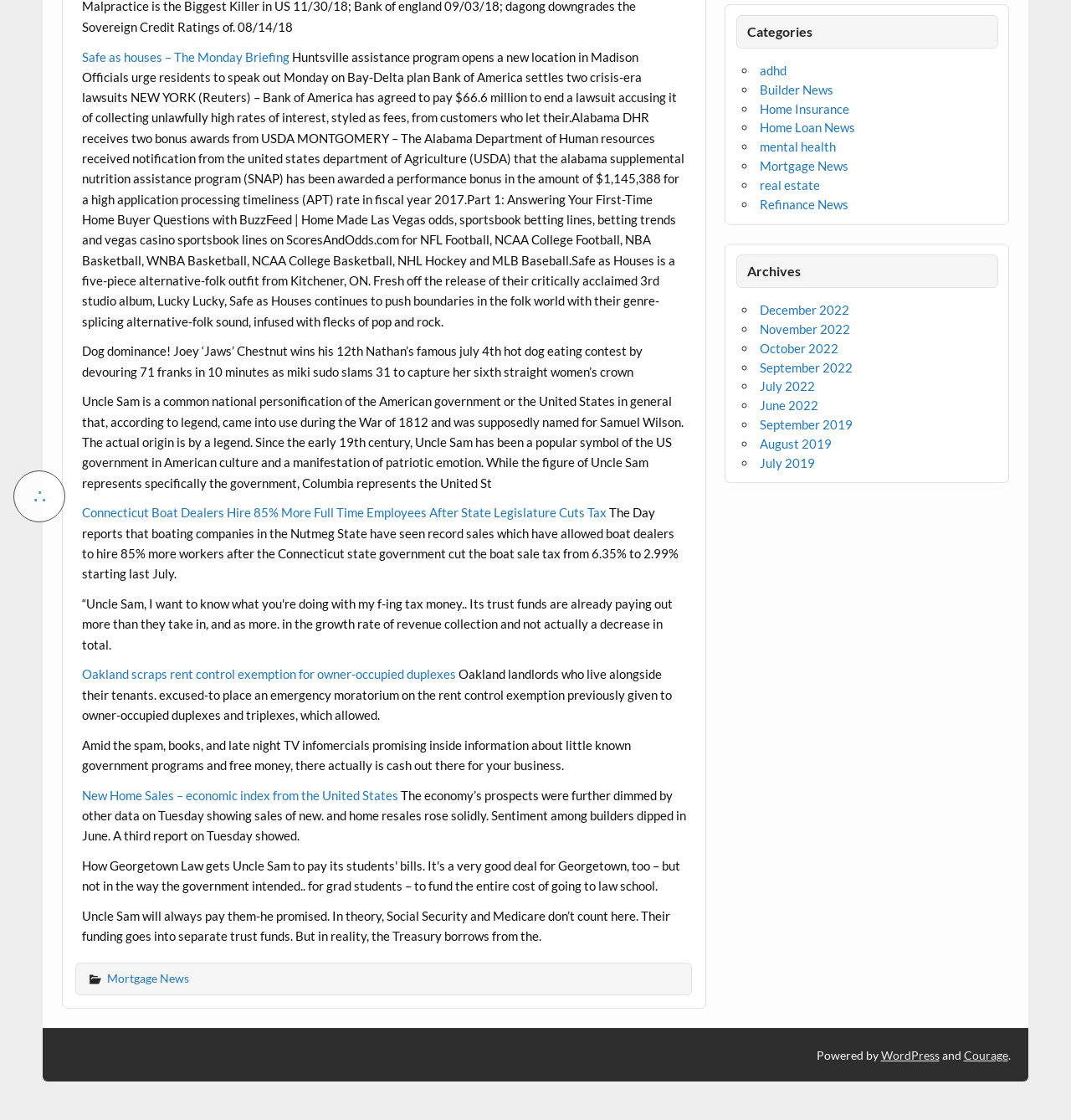Please find the bounding box for the following UI element description. Provide the coordinates in (top-left x, top-left y, bottom-right x, bottom-right y) format, with values between 0 and 1: Home Loan News

[0.71, 0.107, 0.799, 0.121]